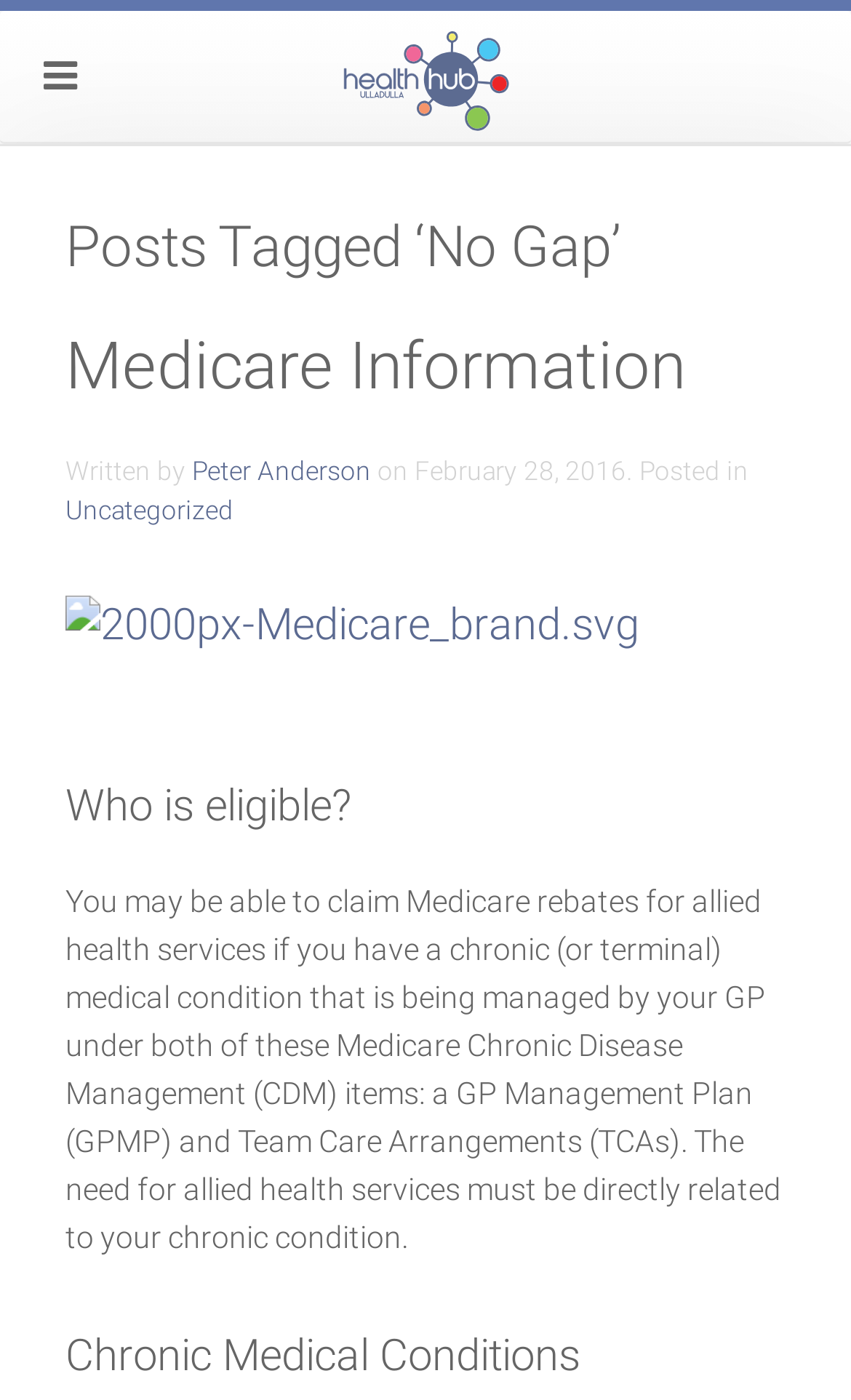Predict the bounding box of the UI element based on the description: "Gonorrhoea". The coordinates should be four float numbers between 0 and 1, formatted as [left, top, right, bottom].

None